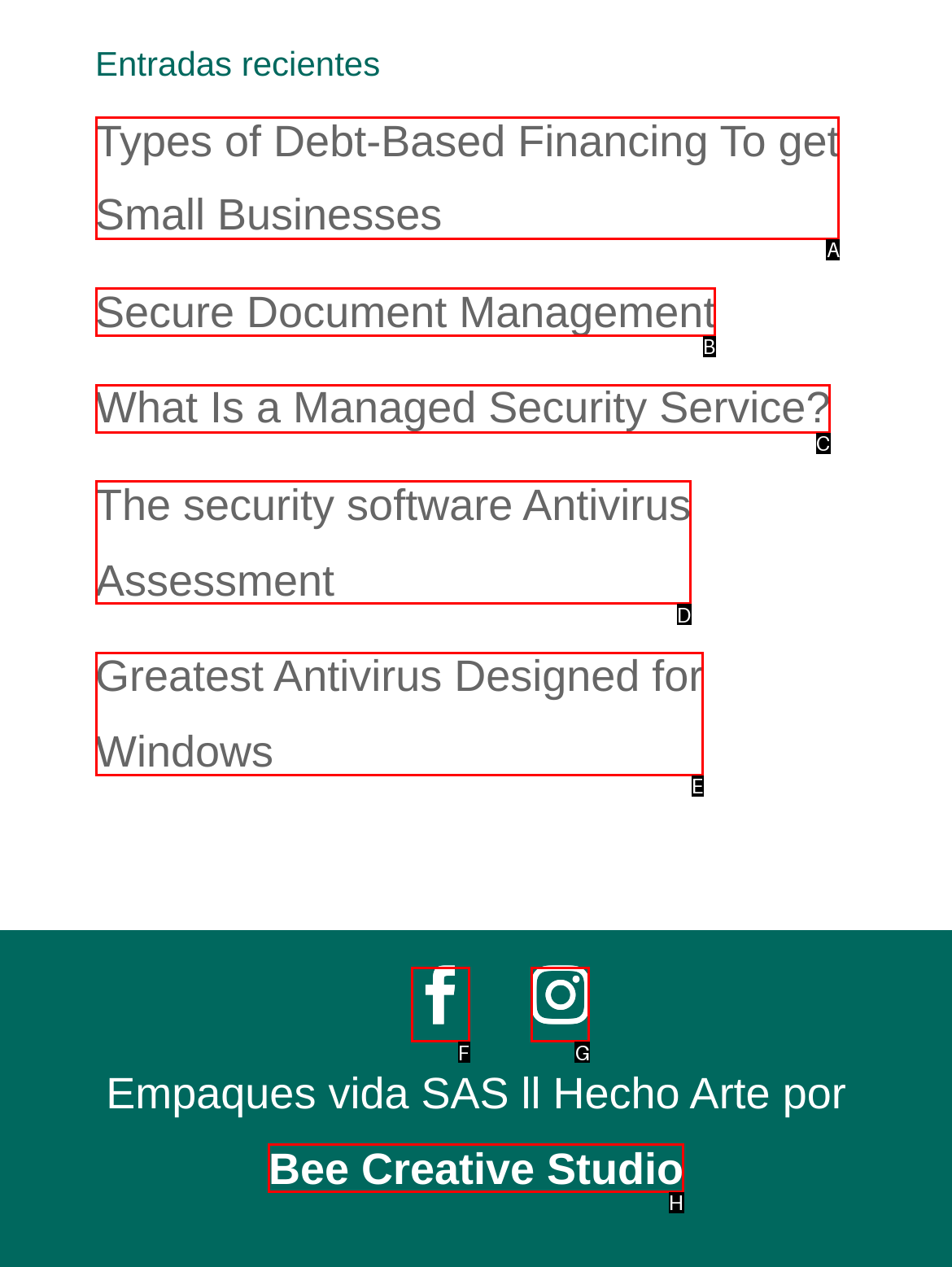Specify which HTML element I should click to complete this instruction: Read about types of debt-based financing Answer with the letter of the relevant option.

A